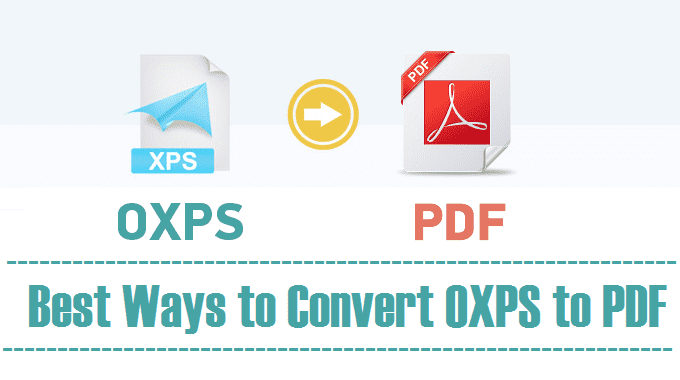What is the logo on the right?
Using the information from the image, answer the question thoroughly.

The logo on the right is the recognizable Adobe PDF logo, which is associated with the PDF file format and is displayed on the document icon on the right side of the graphic.